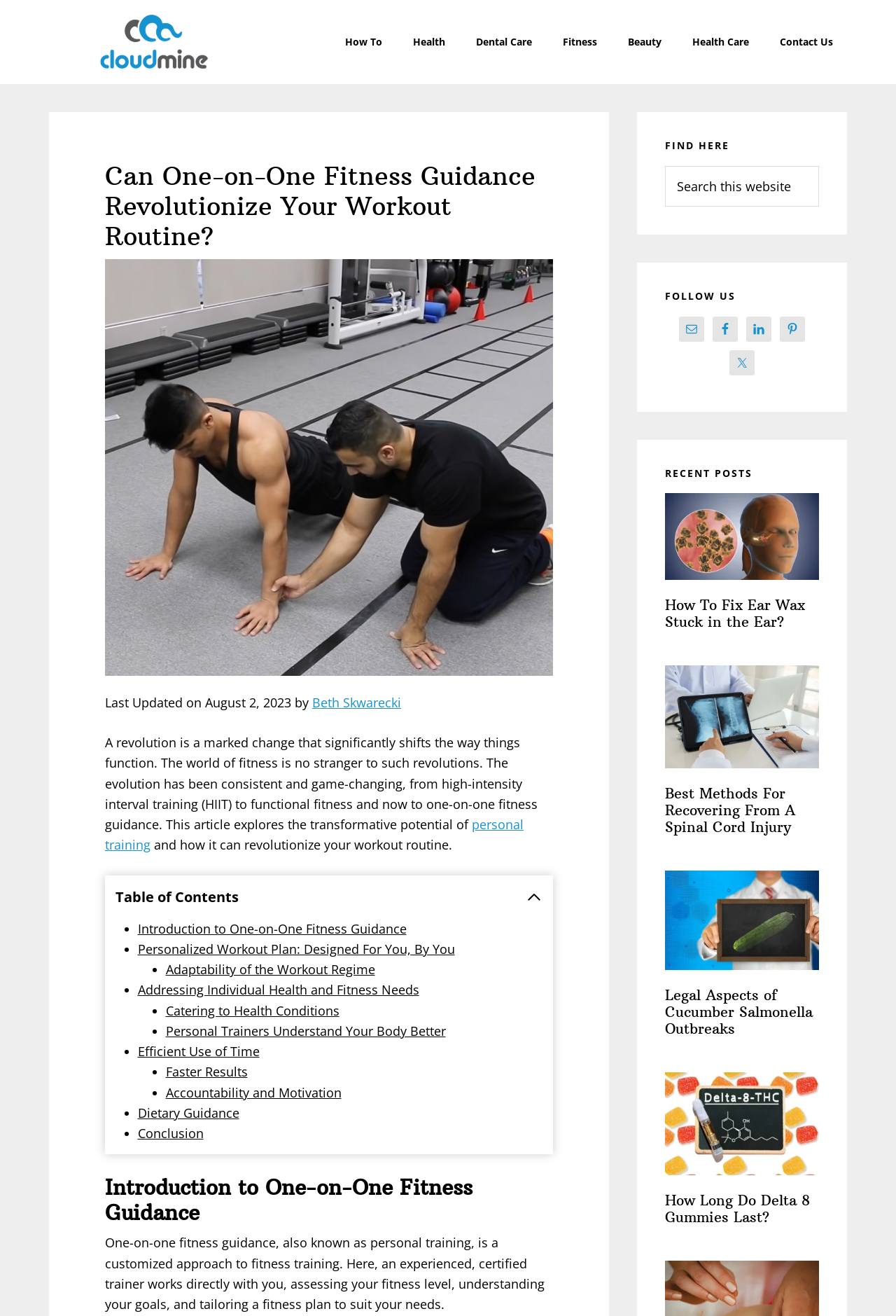Given the element description: "Introduction to One-on-One Fitness Guidance", predict the bounding box coordinates of this UI element. The coordinates must be four float numbers between 0 and 1, given as [left, top, right, bottom].

[0.154, 0.699, 0.454, 0.712]